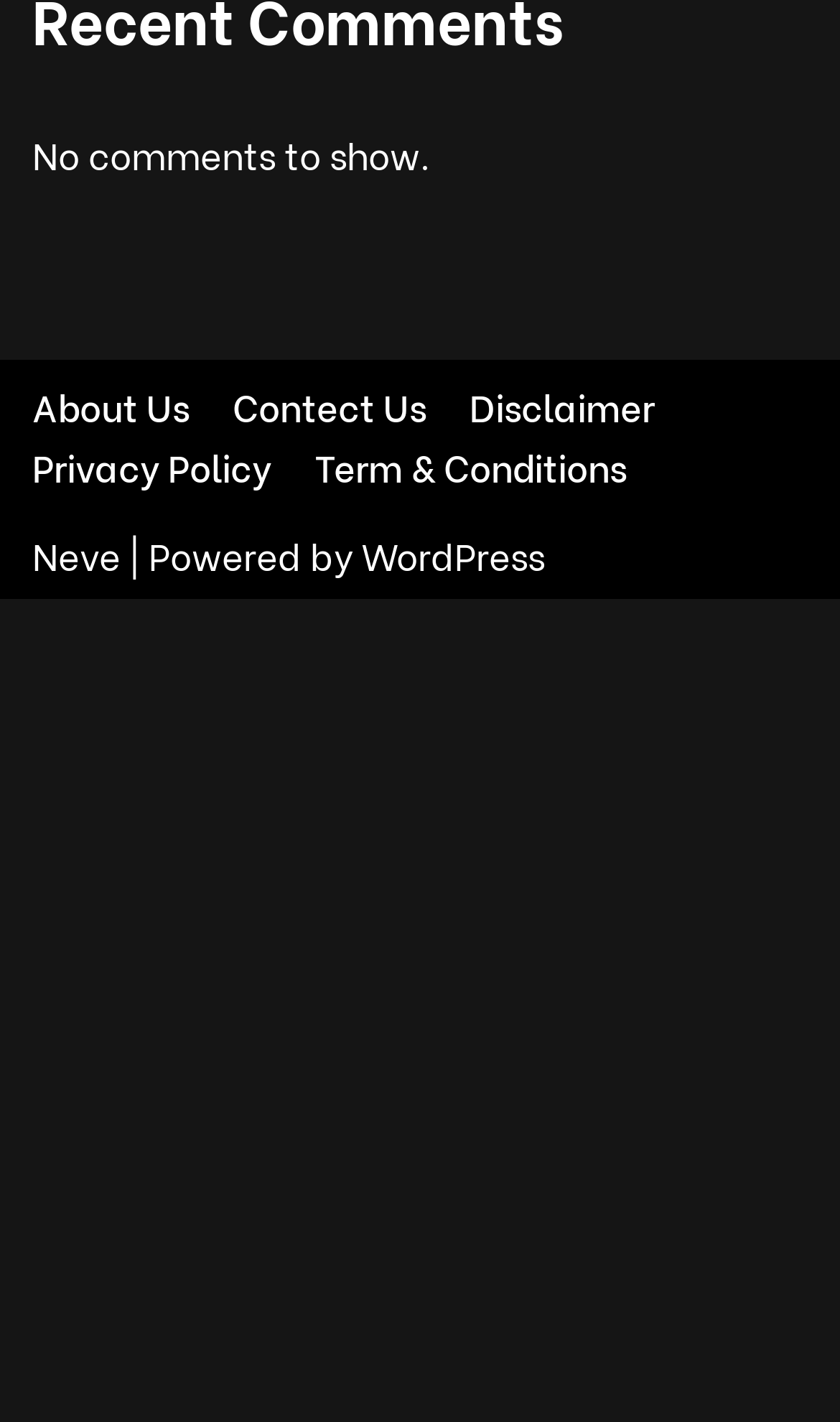What is the content management system used by the website?
Answer with a single word or short phrase according to what you see in the image.

WordPress